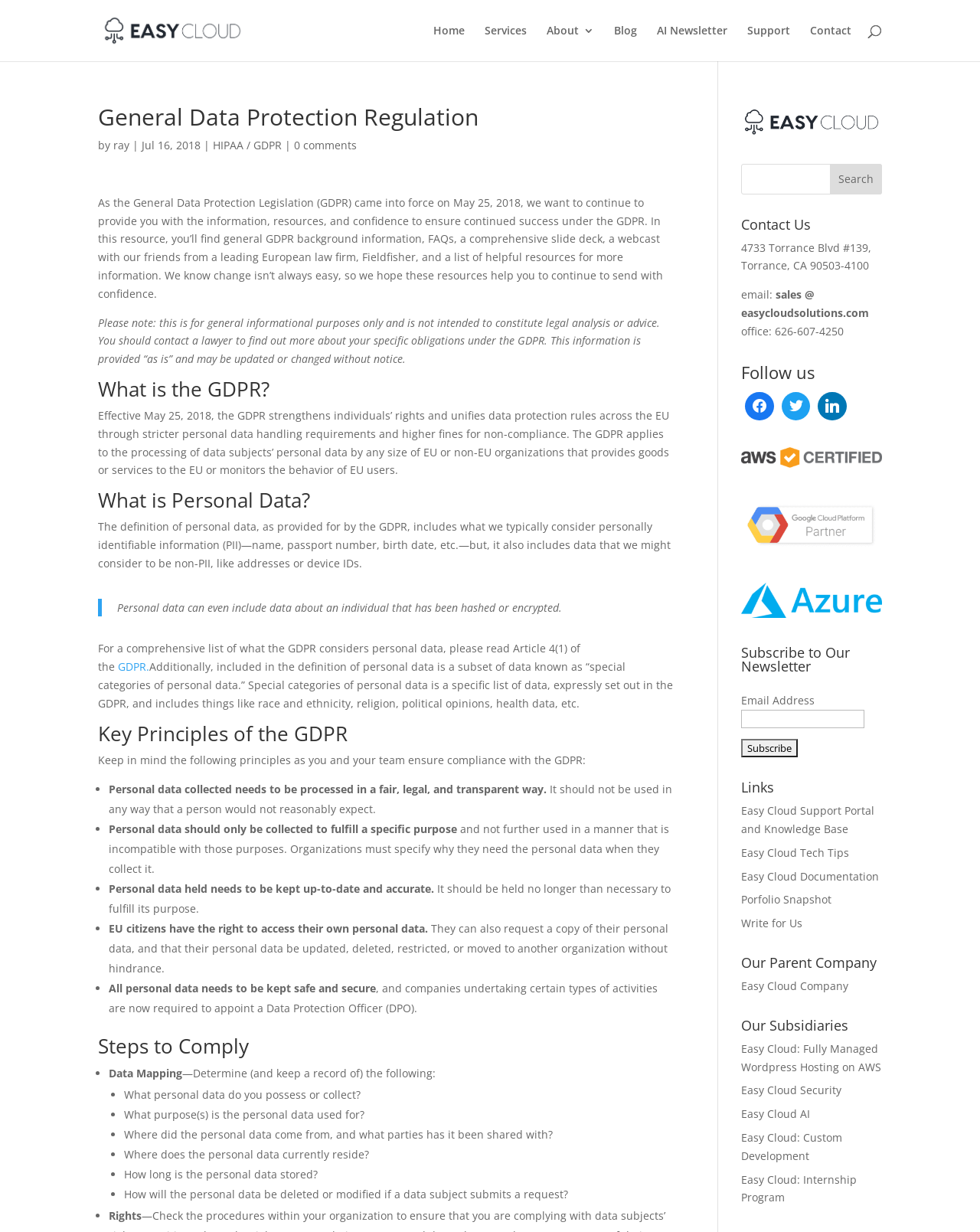Please identify the bounding box coordinates of the element's region that should be clicked to execute the following instruction: "Search". The bounding box coordinates must be four float numbers between 0 and 1, i.e., [left, top, right, bottom].

[0.847, 0.133, 0.9, 0.158]